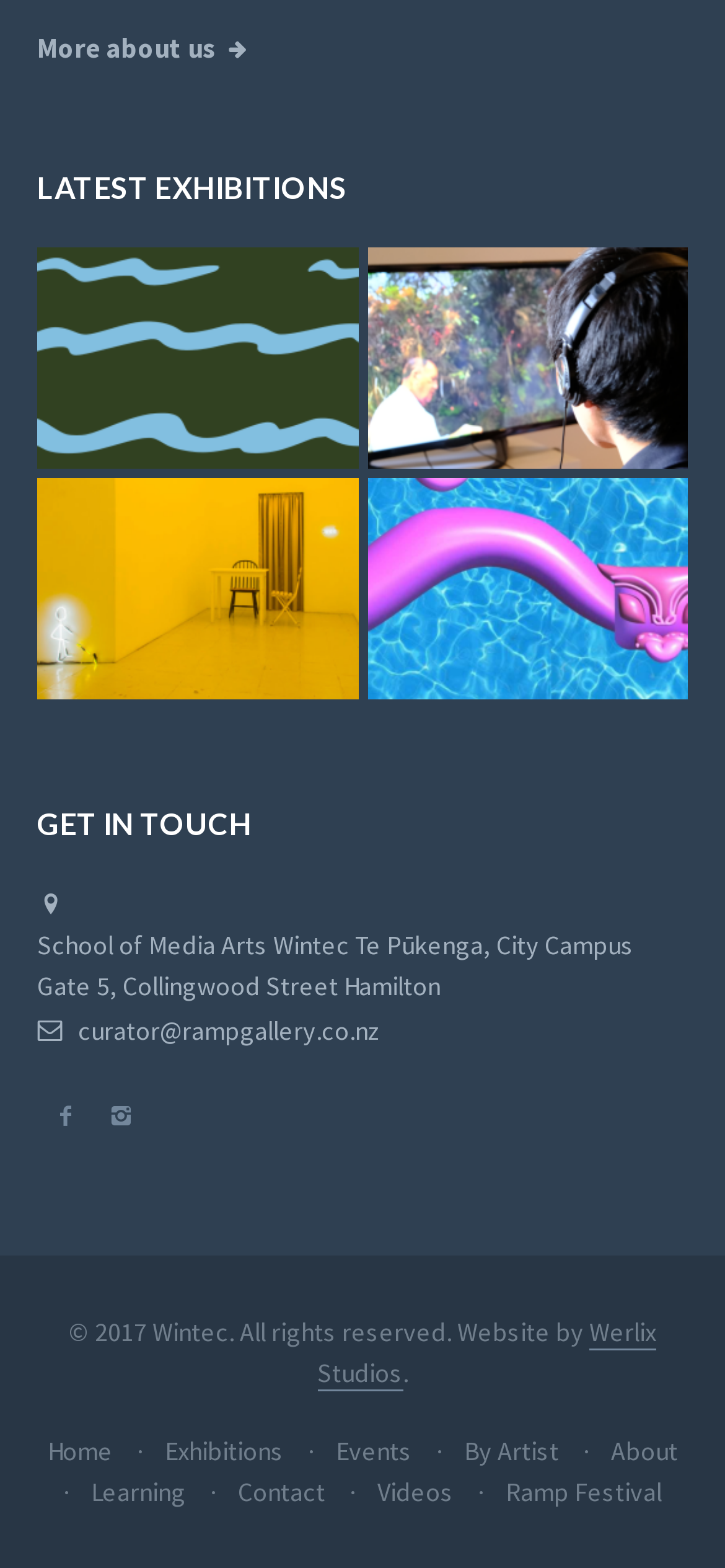Please identify the bounding box coordinates of the element on the webpage that should be clicked to follow this instruction: "Get in touch with the curator". The bounding box coordinates should be given as four float numbers between 0 and 1, formatted as [left, top, right, bottom].

[0.051, 0.646, 0.526, 0.668]